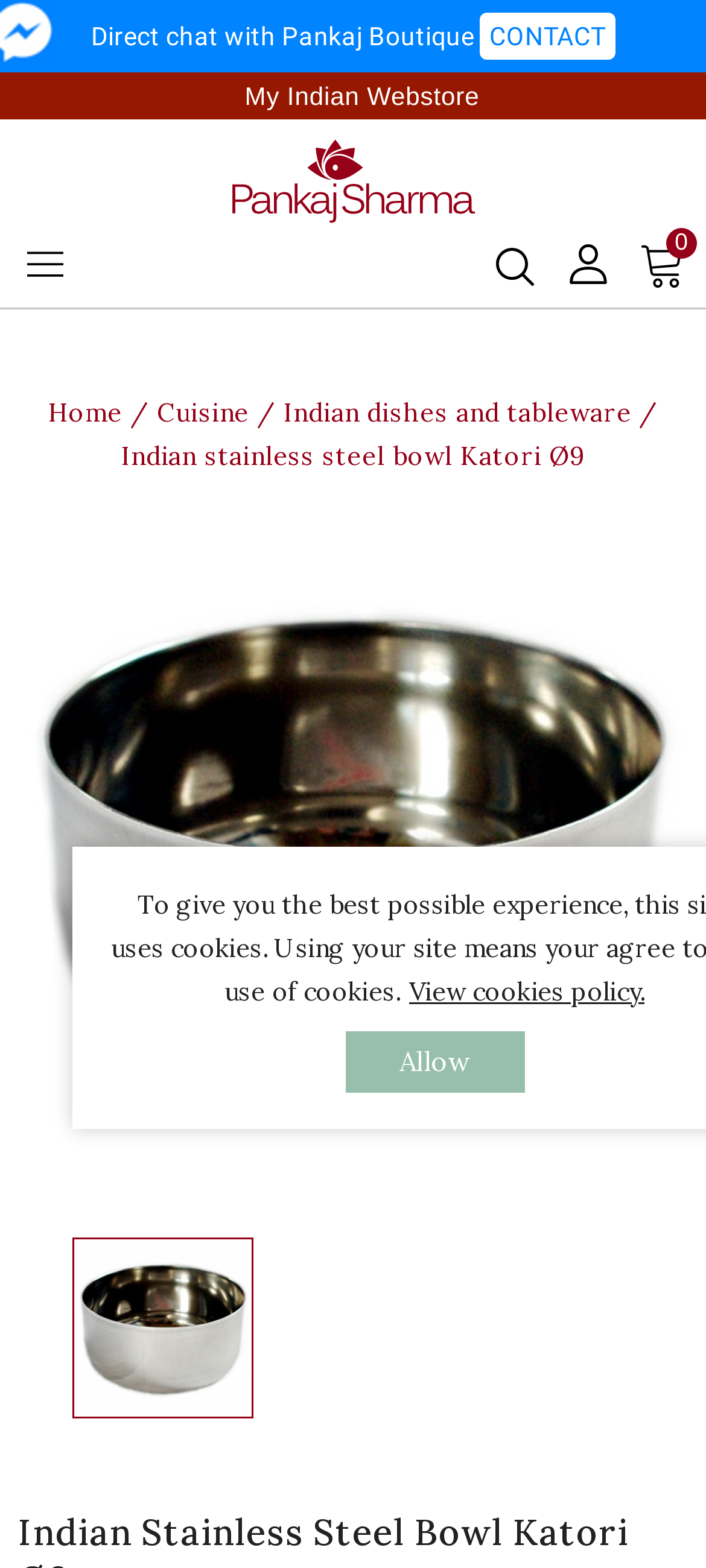Please study the image and answer the question comprehensively:
What is the name of the webstore?

The name of the webstore can be found in the header section of the webpage, where it is written as 'My Indian Webstore'.